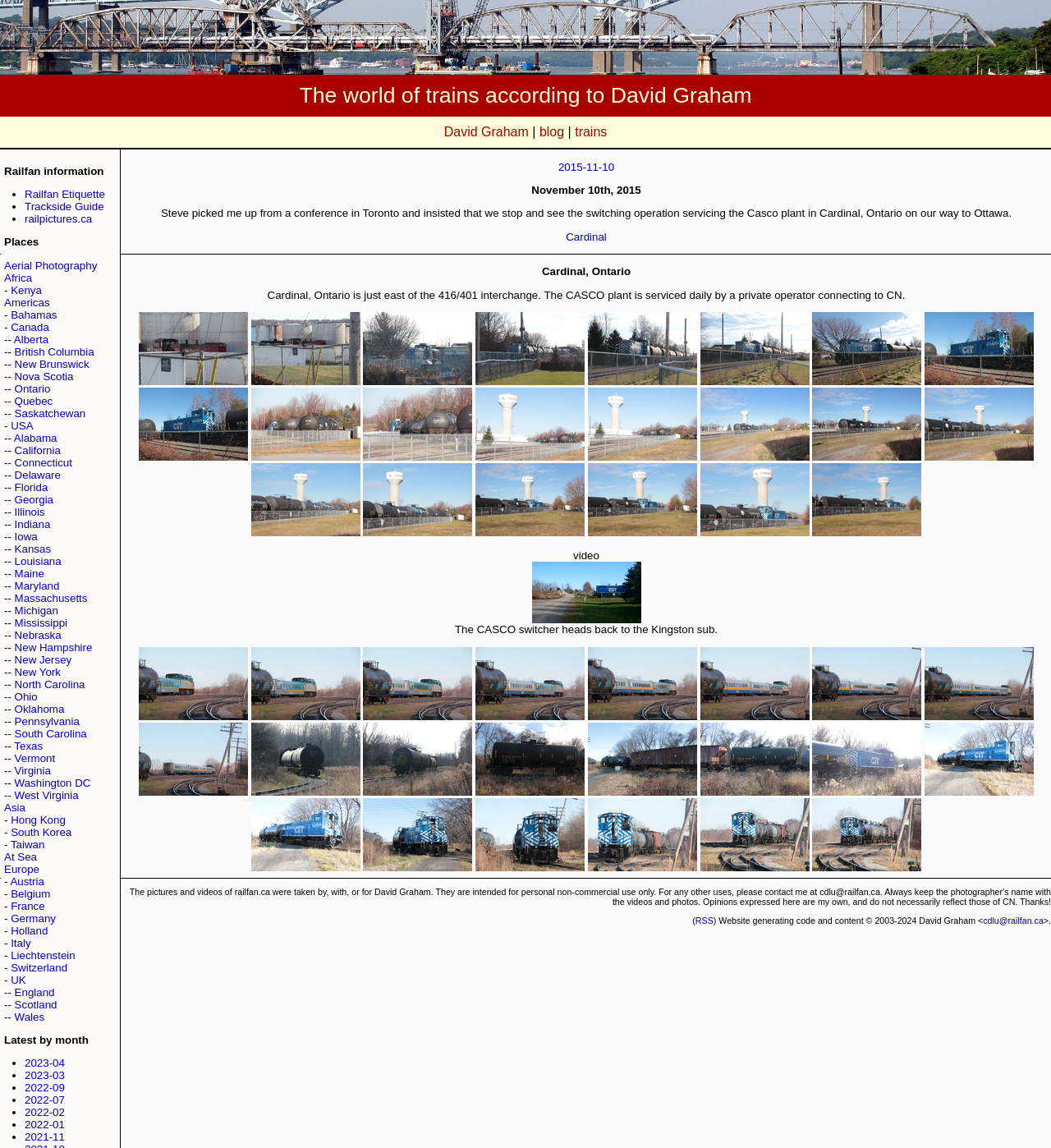What is the region of 'Kenya'?
Look at the image and respond with a one-word or short phrase answer.

Africa